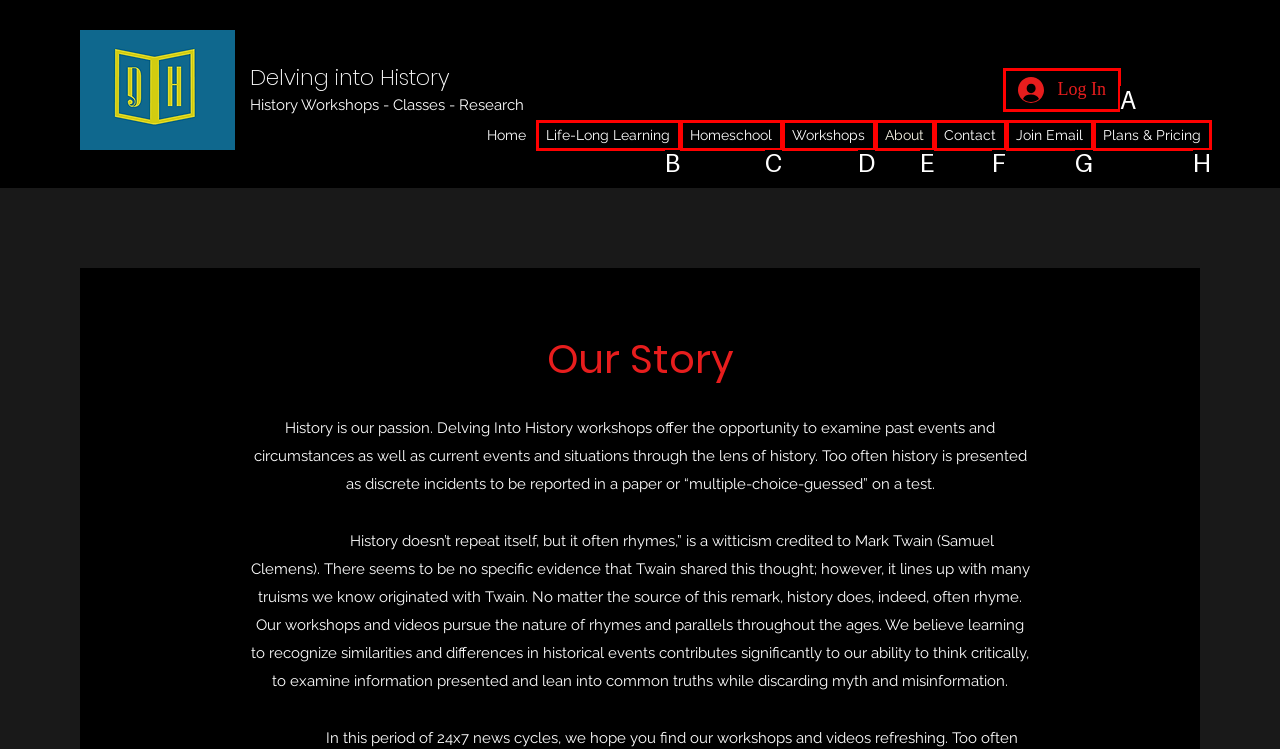Tell me which letter corresponds to the UI element that will allow you to Click the Log In button. Answer with the letter directly.

A